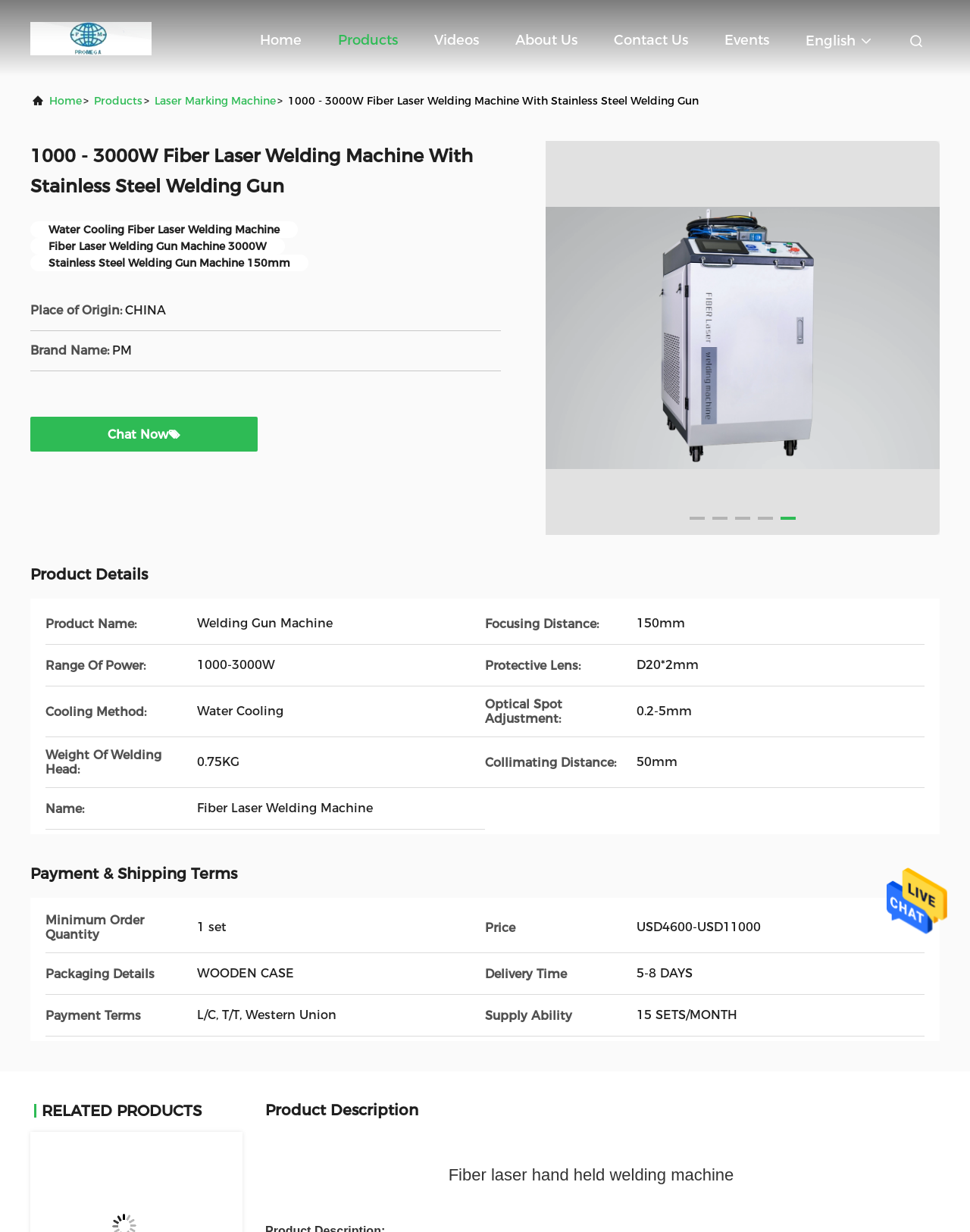What is the price range?
Answer the question with a detailed and thorough explanation.

I found the price range by looking at the static text 'Price' which is followed by 'USD4600-USD11000'.